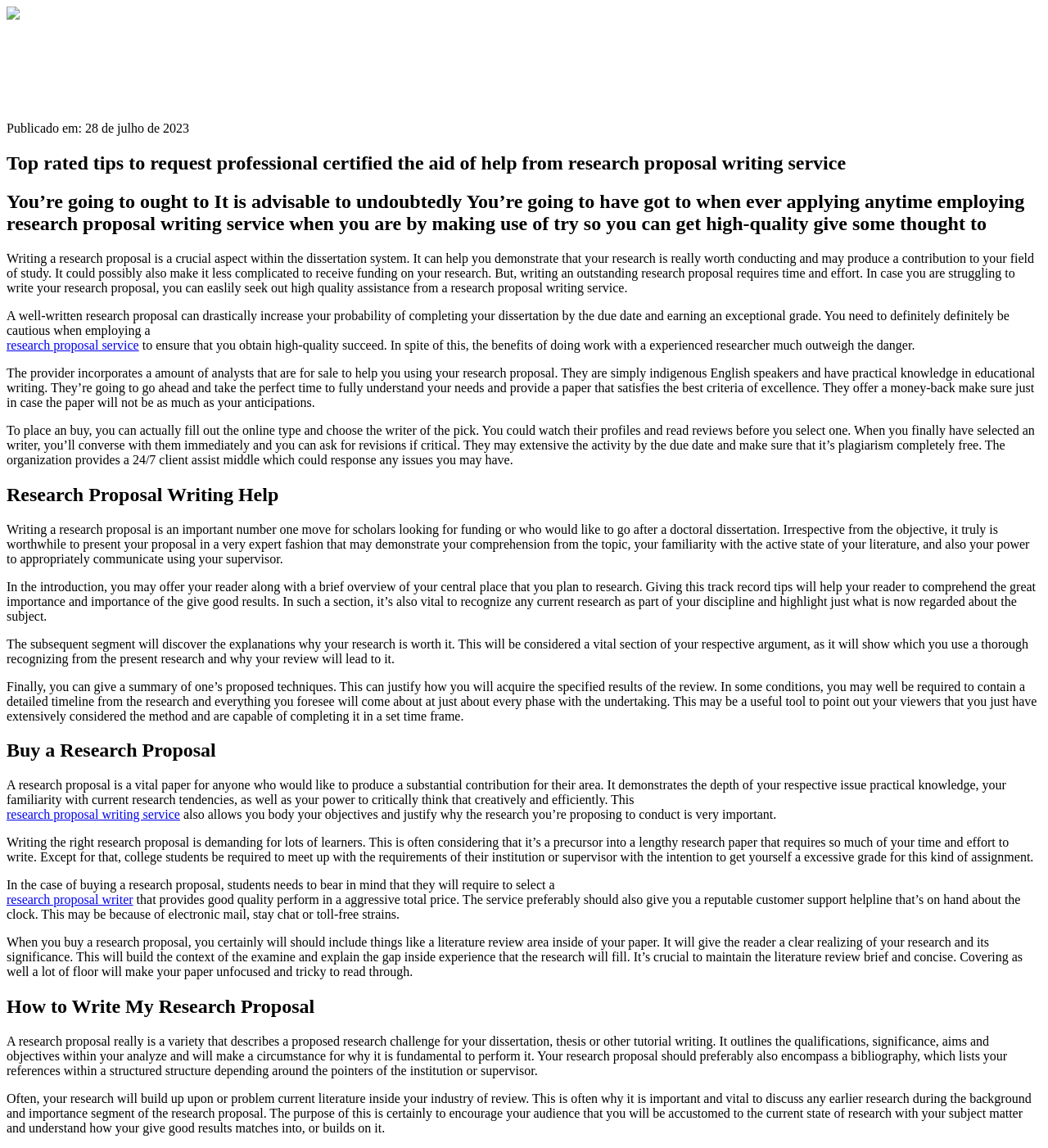Use a single word or phrase to answer the question:
Why is it important to critically think about the current research in the field?

To understand the gap in knowledge